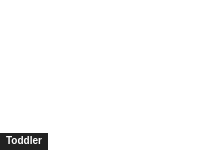What is the purpose of the link?
Look at the image and respond with a one-word or short phrase answer.

To provide helpful insights